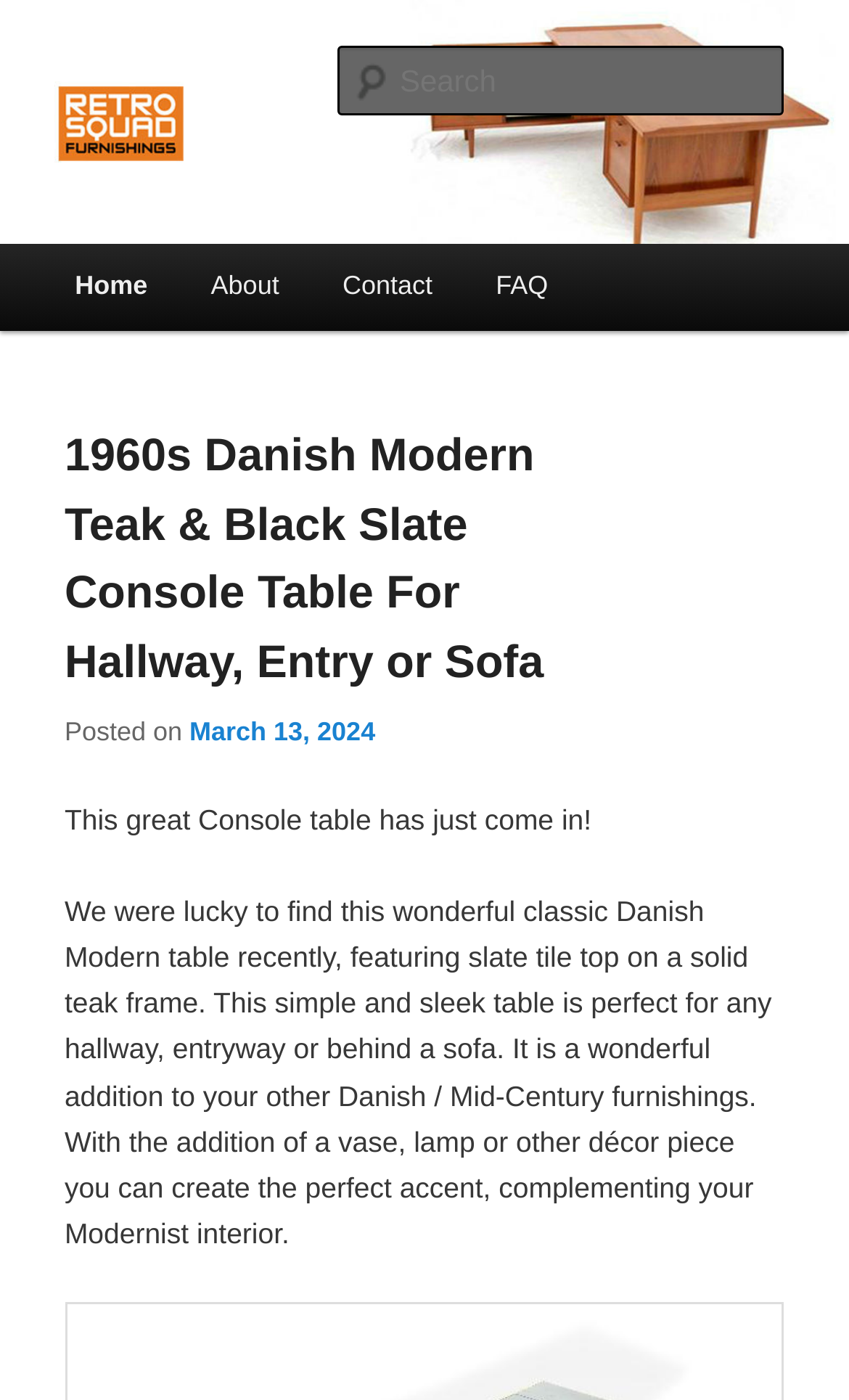What is the purpose of the console table?
Using the image, provide a concise answer in one word or a short phrase.

Hallway or entryway